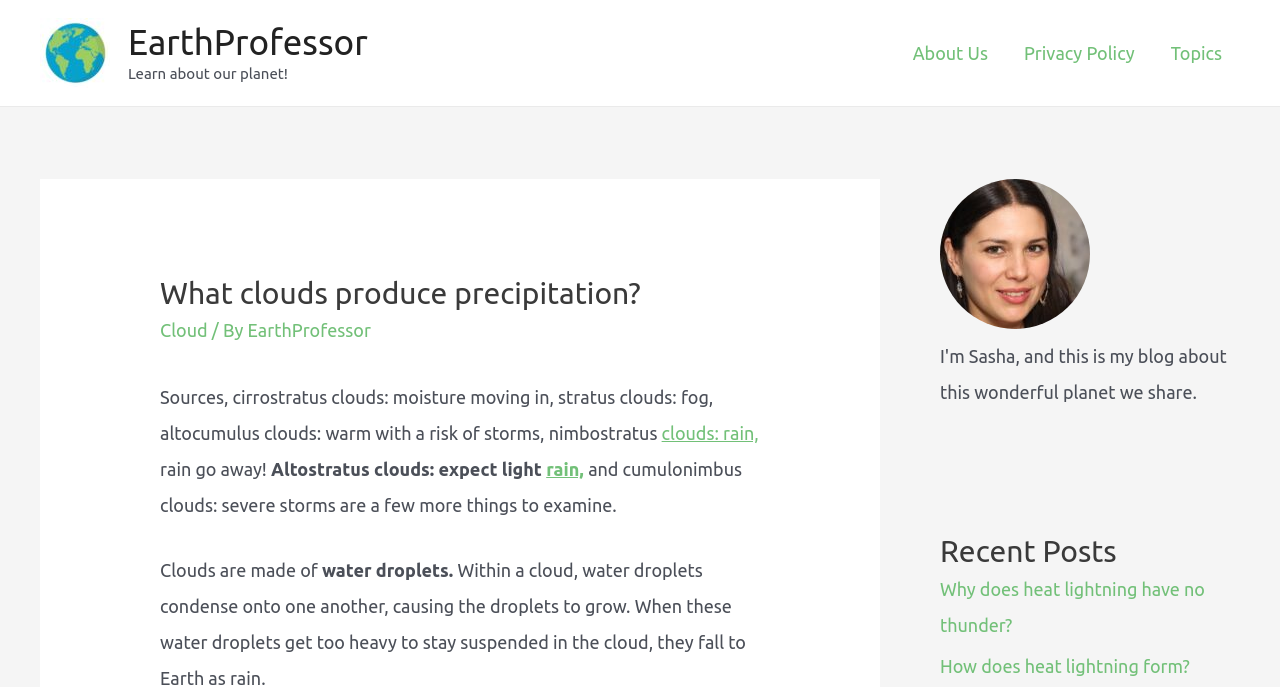Determine the bounding box coordinates for the element that should be clicked to follow this instruction: "Visit the EarthProfessor homepage". The coordinates should be given as four float numbers between 0 and 1, in the format [left, top, right, bottom].

[0.031, 0.059, 0.086, 0.088]